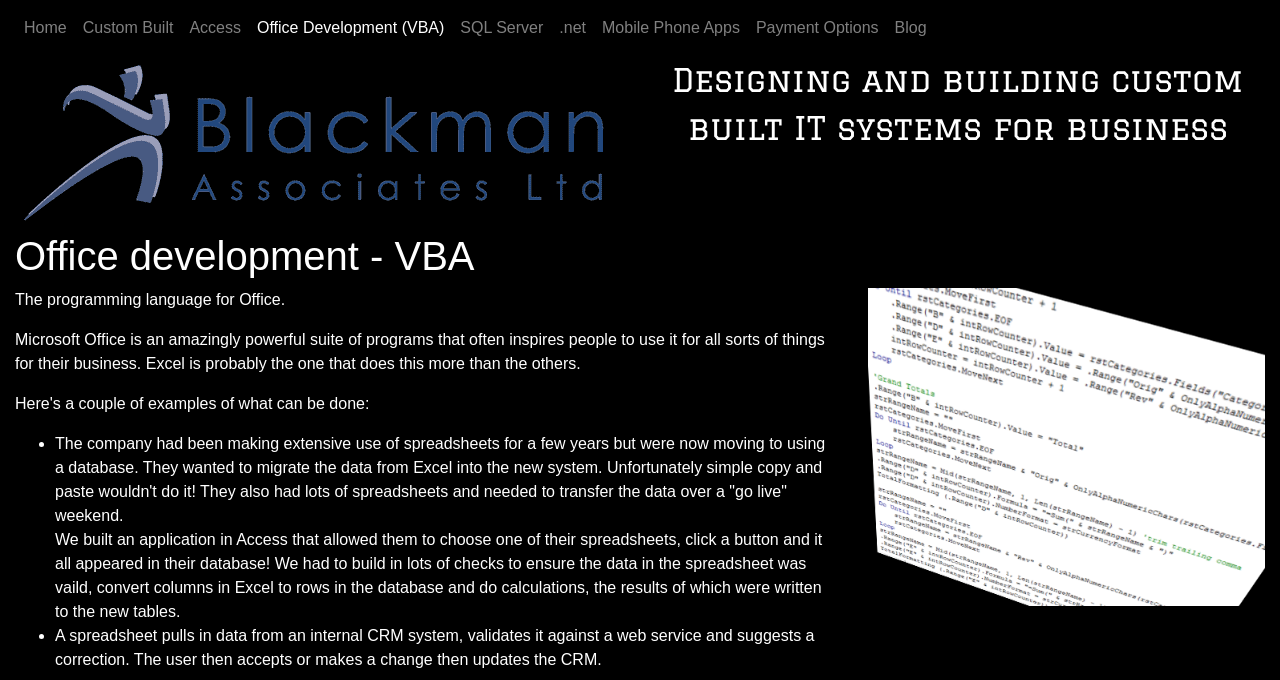Please identify the bounding box coordinates for the region that you need to click to follow this instruction: "Click the Home link".

[0.012, 0.012, 0.058, 0.071]